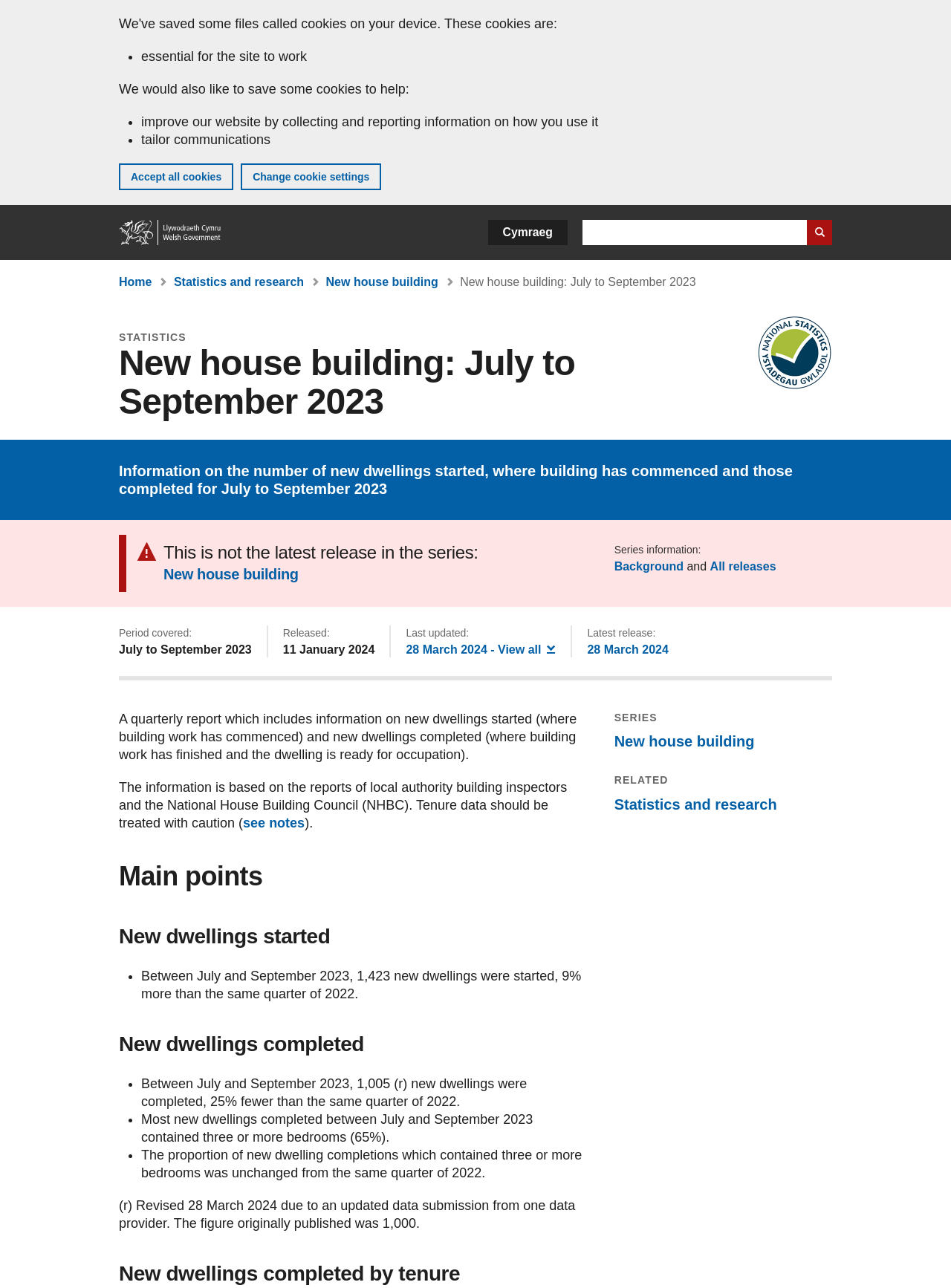Specify the bounding box coordinates of the element's area that should be clicked to execute the given instruction: "View New house building statistics". The coordinates should be four float numbers between 0 and 1, i.e., [left, top, right, bottom].

[0.343, 0.214, 0.461, 0.224]